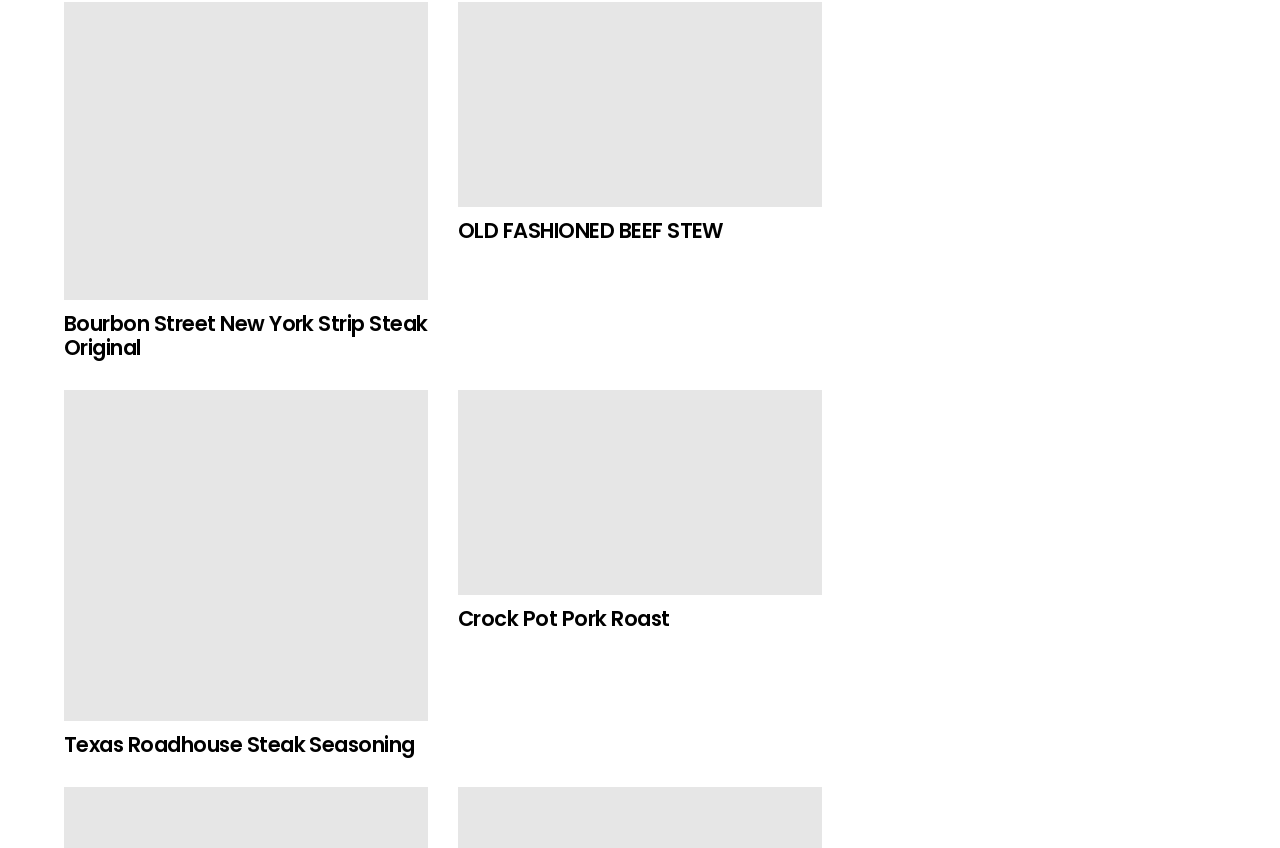How many steak options are available?
Please use the image to deliver a detailed and complete answer.

I counted the number of article elements that contain links with steak-related text, which are 'Bourbon Street New York Strip Steak Original', 'Texas Roadhouse Steak Seasoning', and none others.